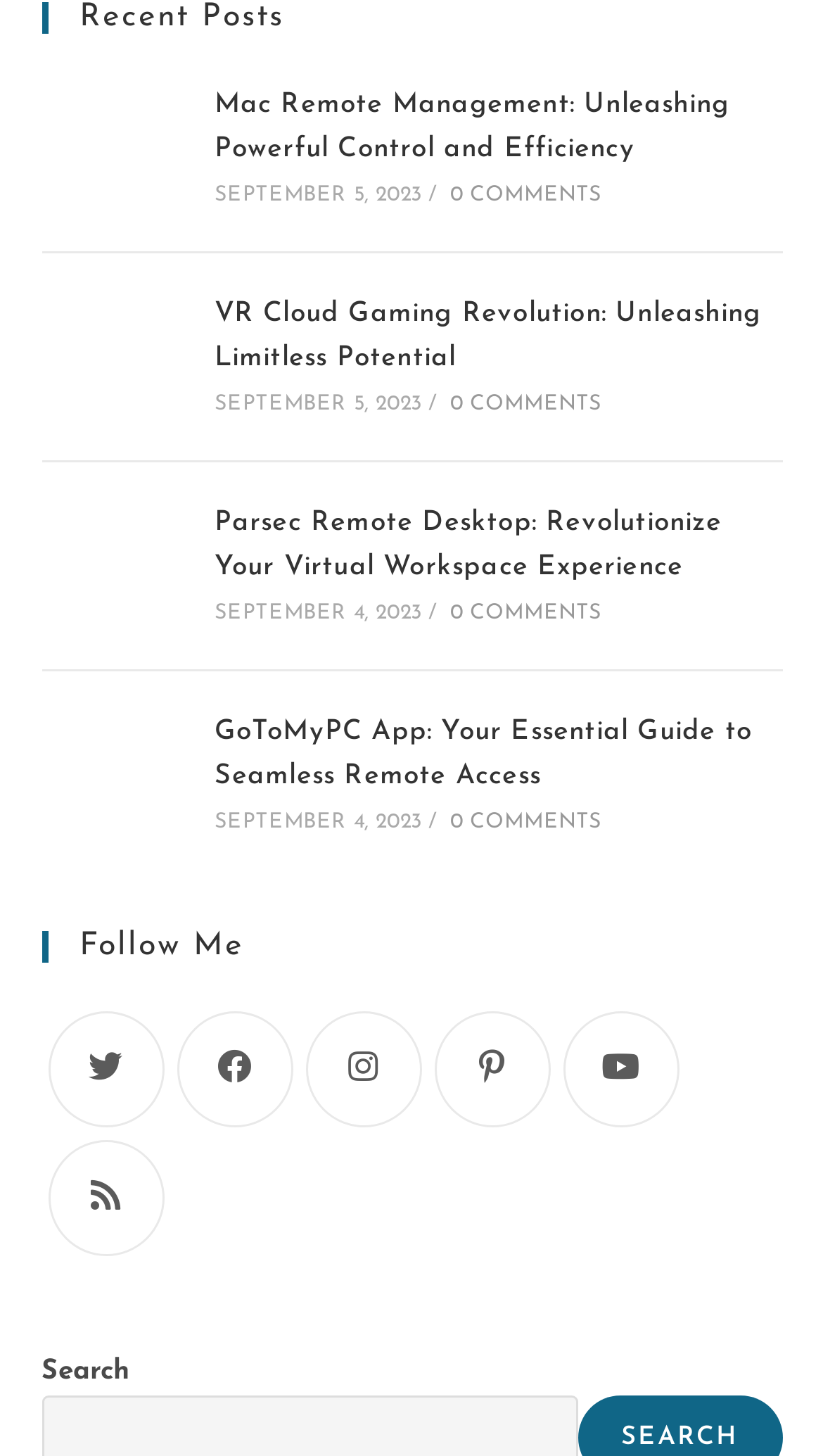Please find the bounding box for the following UI element description. Provide the coordinates in (top-left x, top-left y, bottom-right x, bottom-right y) format, with values between 0 and 1: 0 Comments

[0.547, 0.557, 0.732, 0.573]